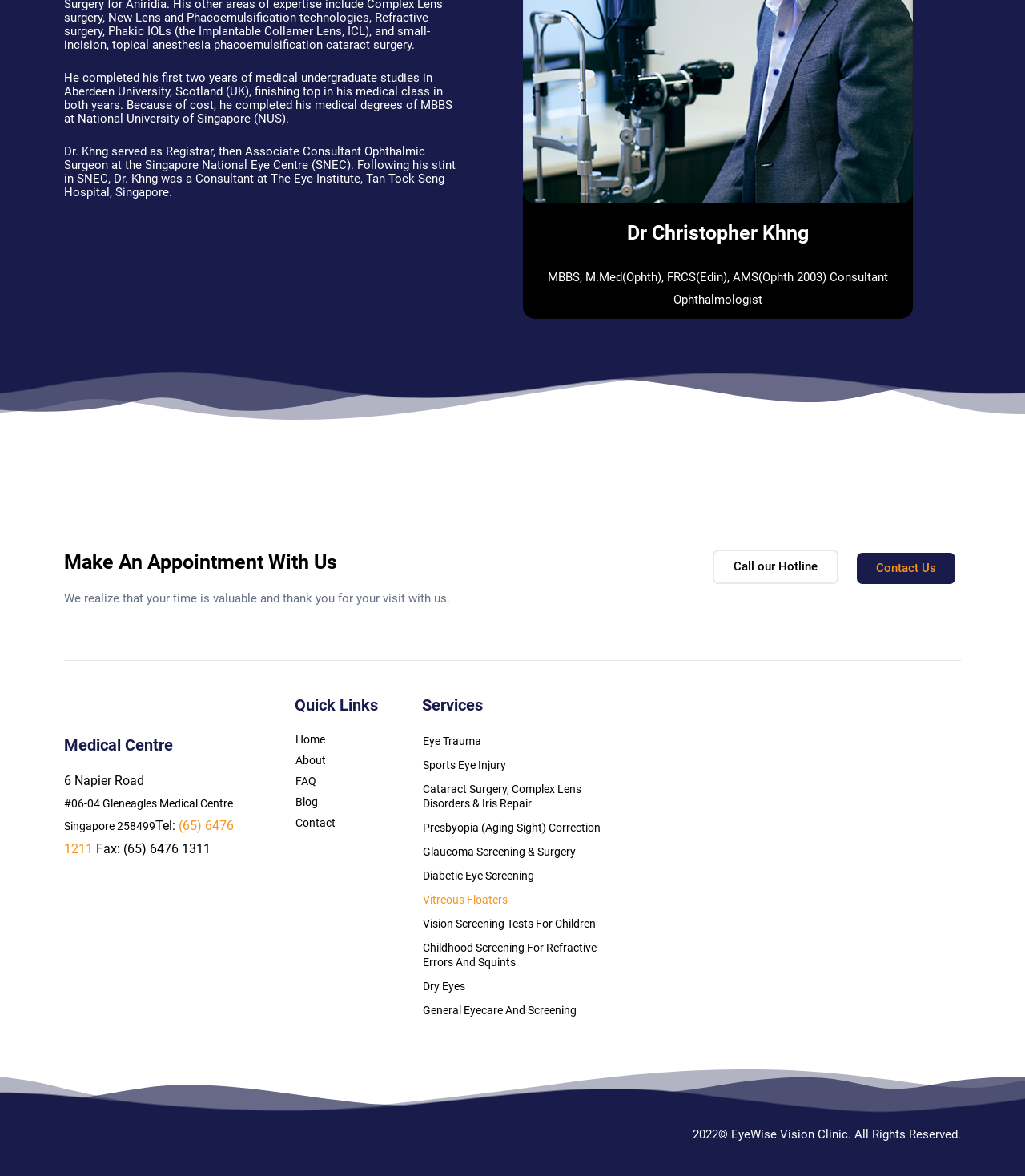Given the description Wanted, predict the bounding box coordinates of the UI element. Ensure the coordinates are in the format (top-left x, top-left y, bottom-right x, bottom-right y) and all values are between 0 and 1.

None